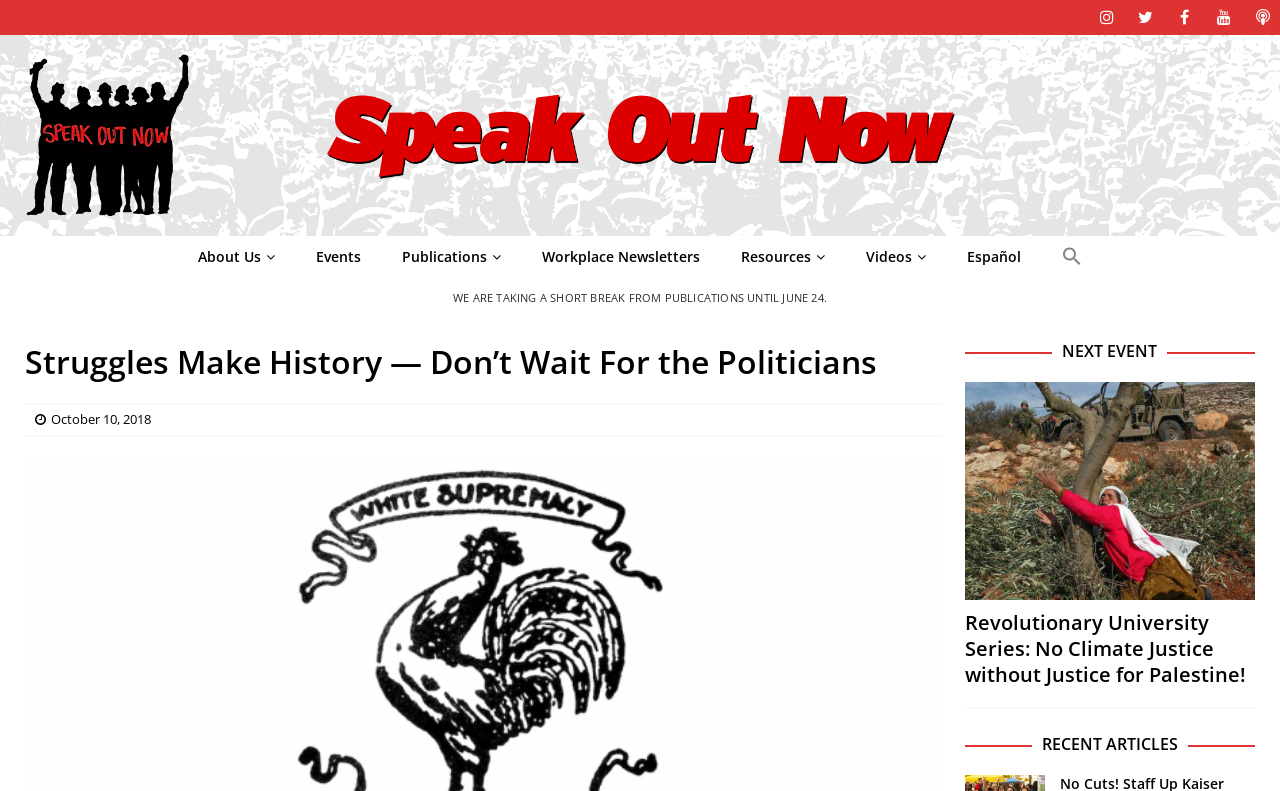Provide the bounding box coordinates for the specified HTML element described in this description: "Podcast". The coordinates should be four float numbers ranging from 0 to 1, in the format [left, top, right, bottom].

[0.973, 0.0, 1.0, 0.044]